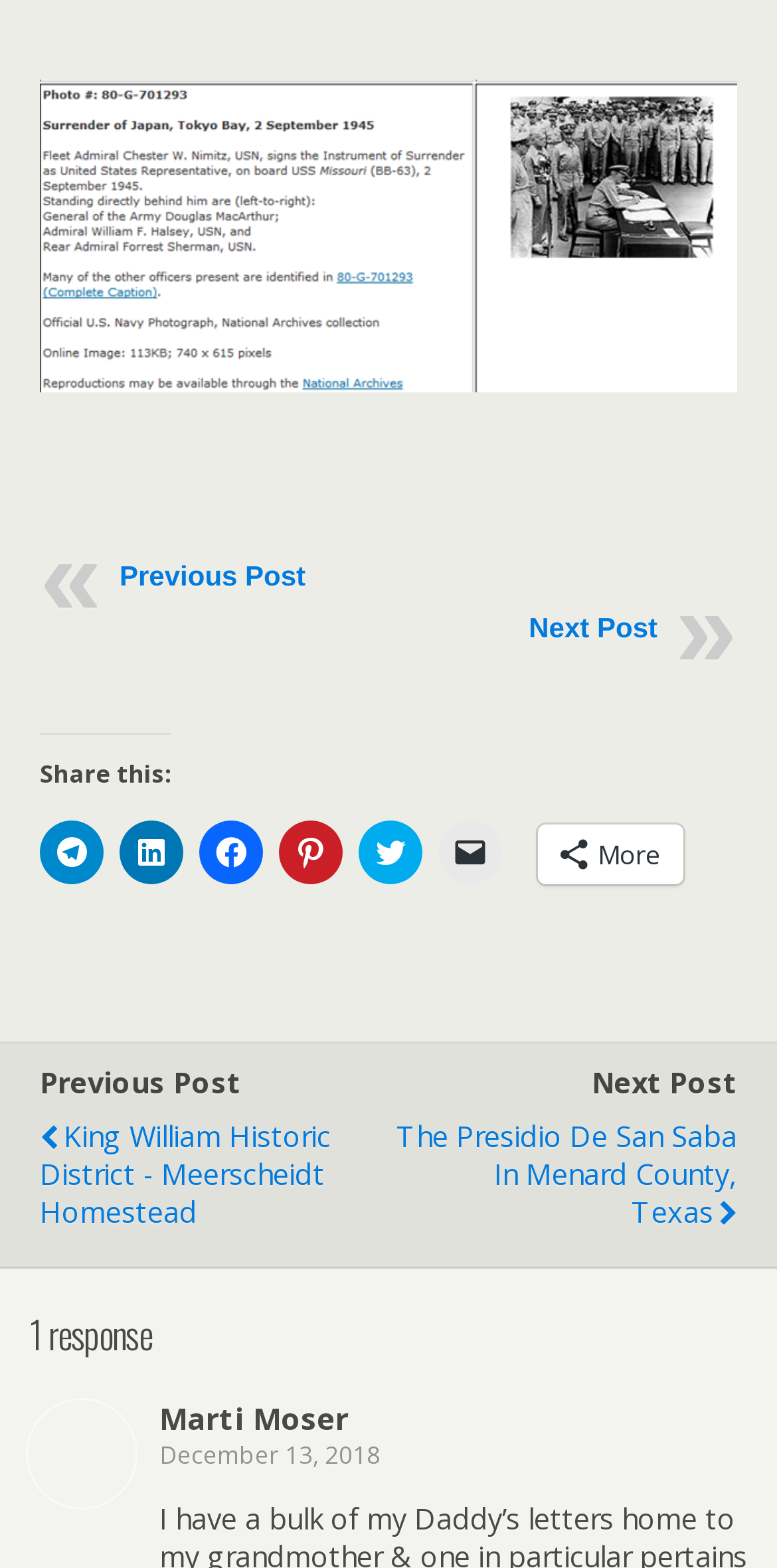Determine the bounding box coordinates for the clickable element to execute this instruction: "Go to previous post". Provide the coordinates as four float numbers between 0 and 1, i.e., [left, top, right, bottom].

[0.154, 0.357, 0.393, 0.378]